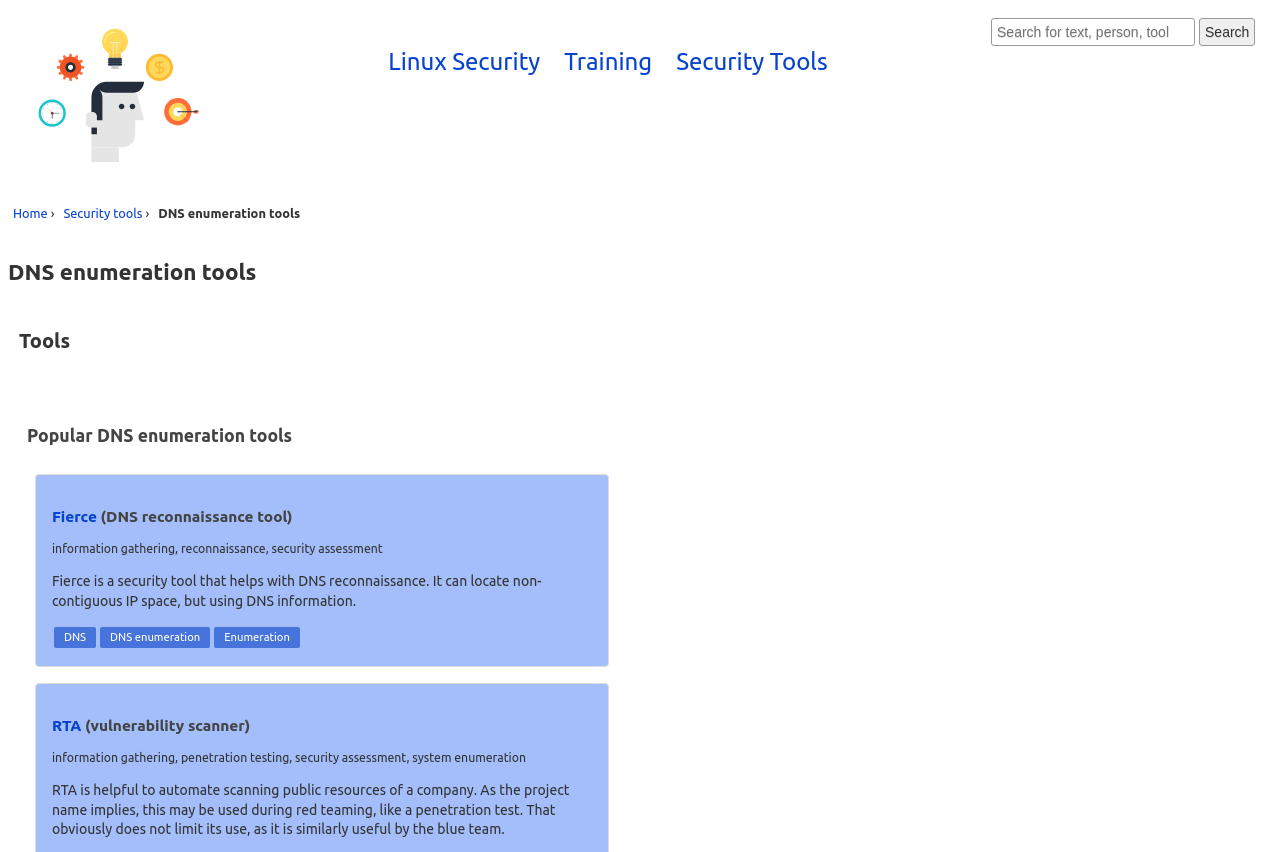Based on the provided description, "Security Tools", find the bounding box of the corresponding UI element in the screenshot.

[0.528, 0.056, 0.647, 0.088]